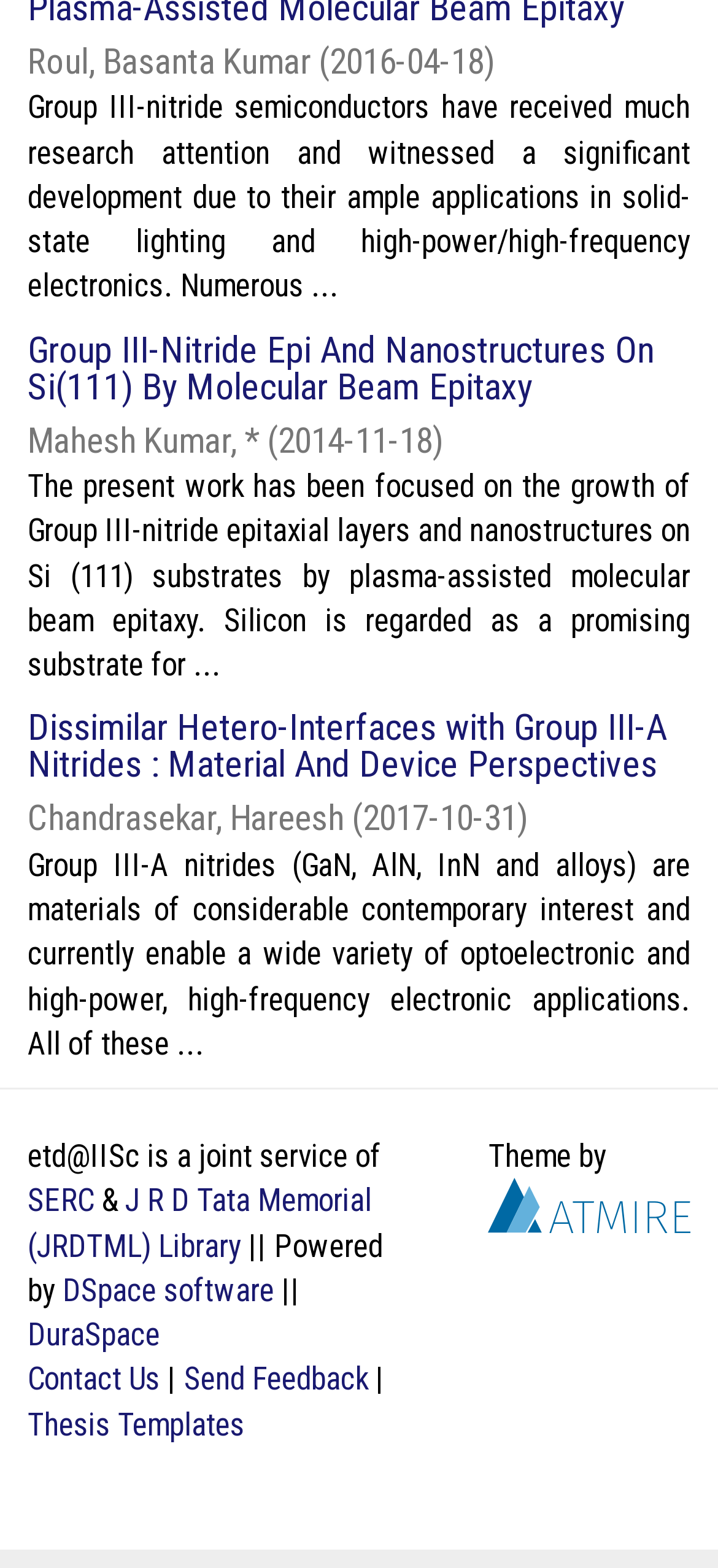Determine the bounding box coordinates of the UI element described below. Use the format (top-left x, top-left y, bottom-right x, bottom-right y) with floating point numbers between 0 and 1: SERC

[0.038, 0.754, 0.131, 0.777]